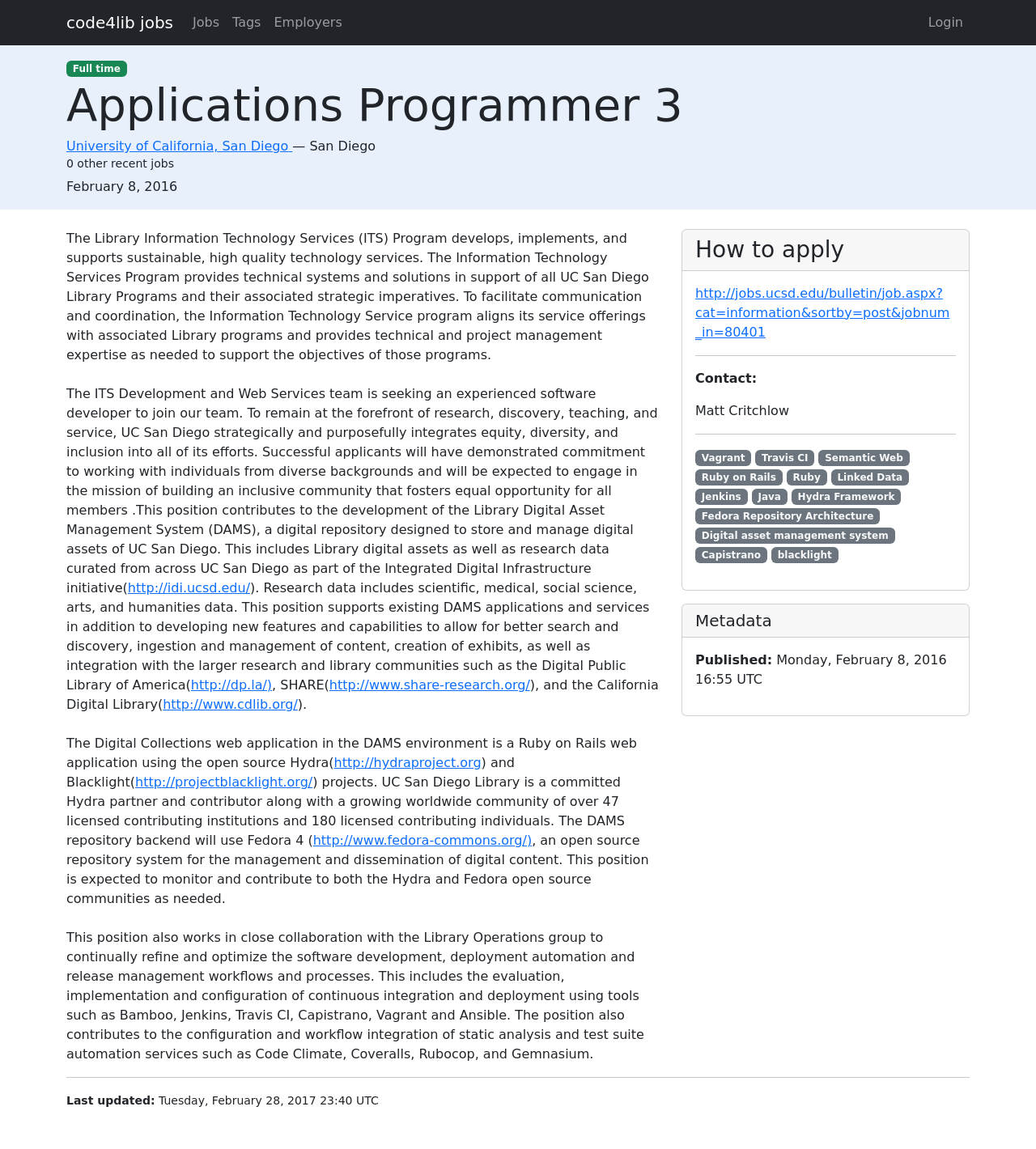What is the name of the university where the job is located?
Refer to the image and provide a detailed answer to the question.

I found the university name by looking at the link 'University of California, San Diego' which is located below the job title, indicating that it is the location of the job.